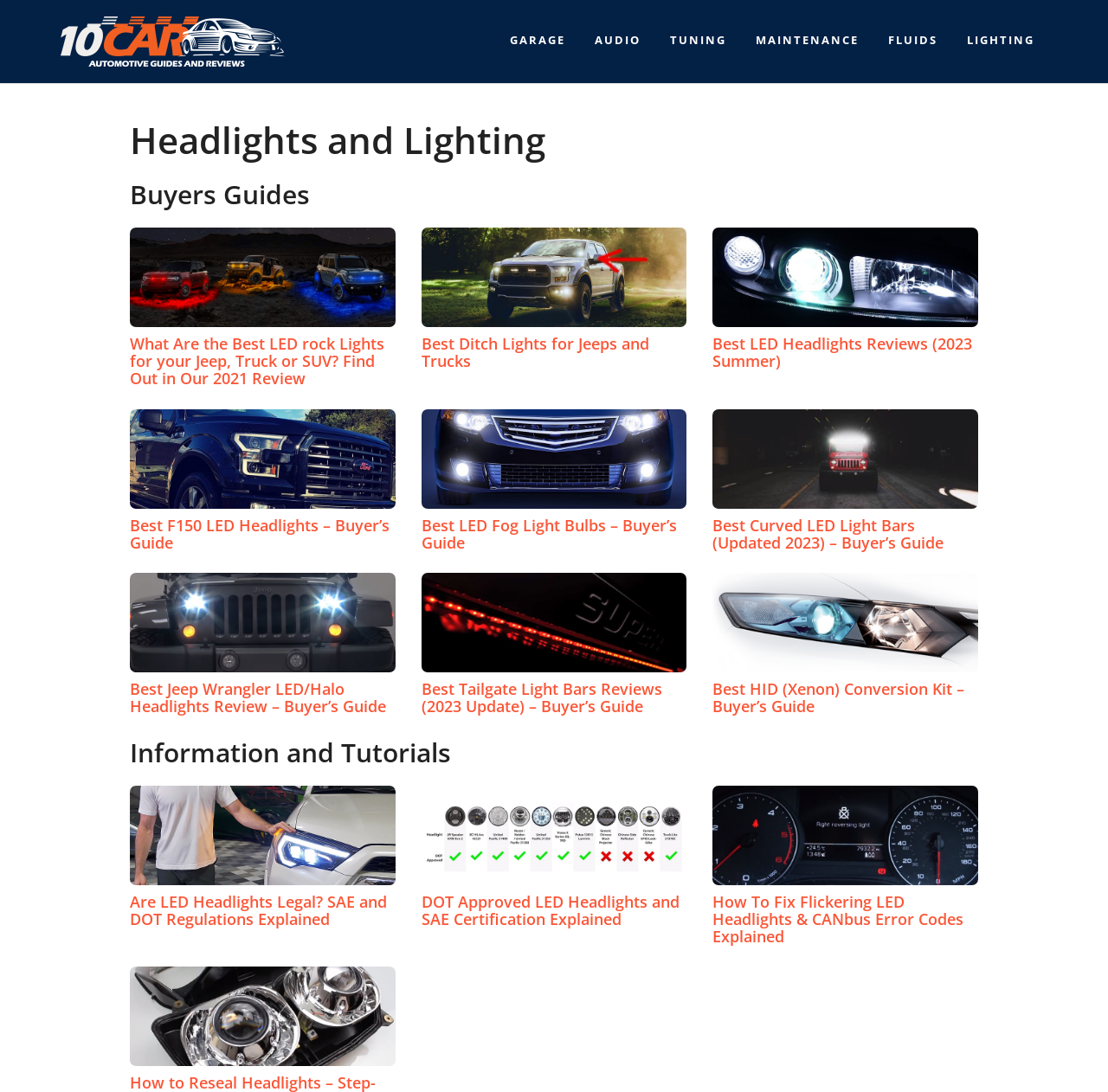Please find the bounding box coordinates for the clickable element needed to perform this instruction: "Click on the 'GARAGE' link".

[0.448, 0.008, 0.522, 0.066]